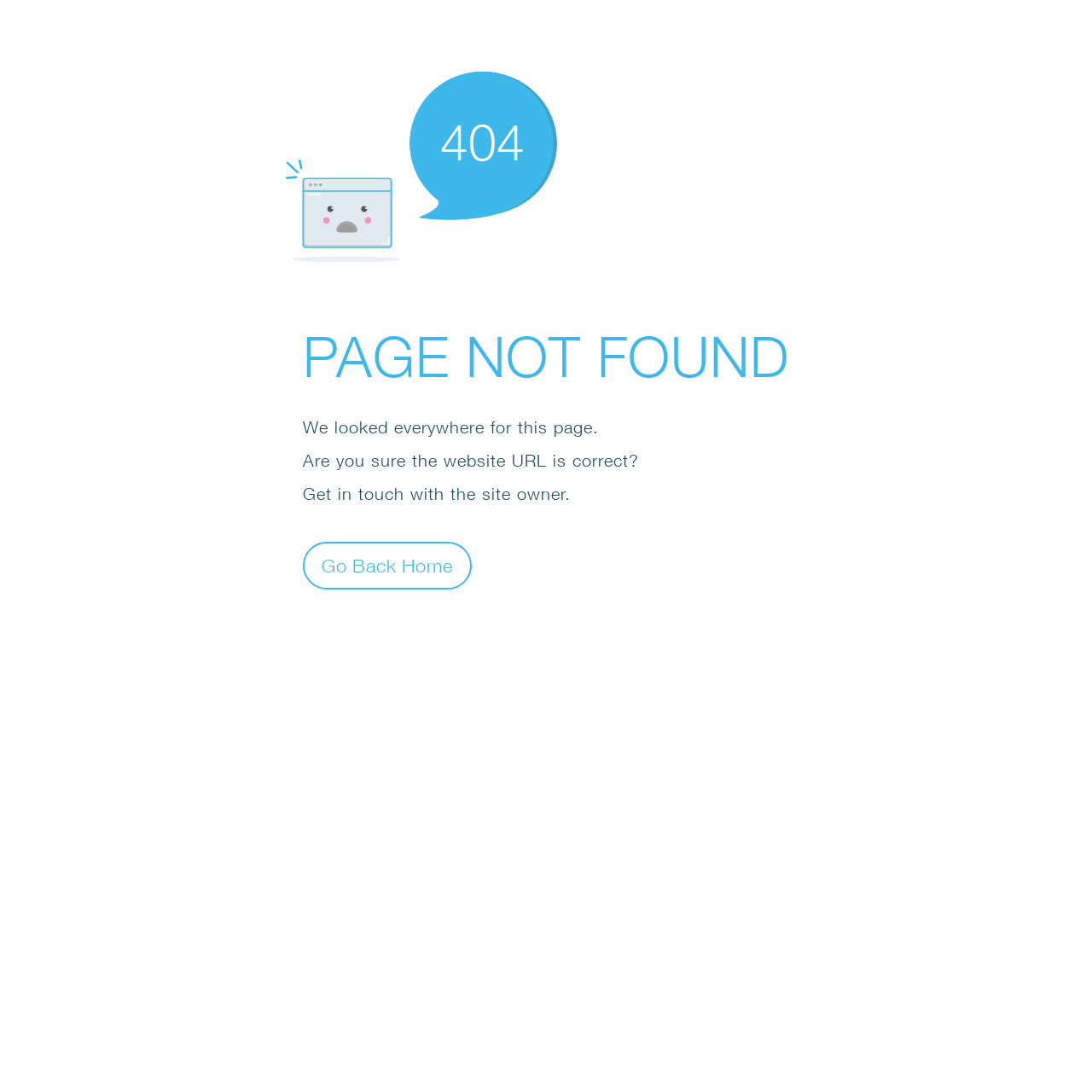Locate the bounding box coordinates of the UI element described by: "Go Back Home". Provide the coordinates as four float numbers between 0 and 1, formatted as [left, top, right, bottom].

[0.277, 0.496, 0.432, 0.54]